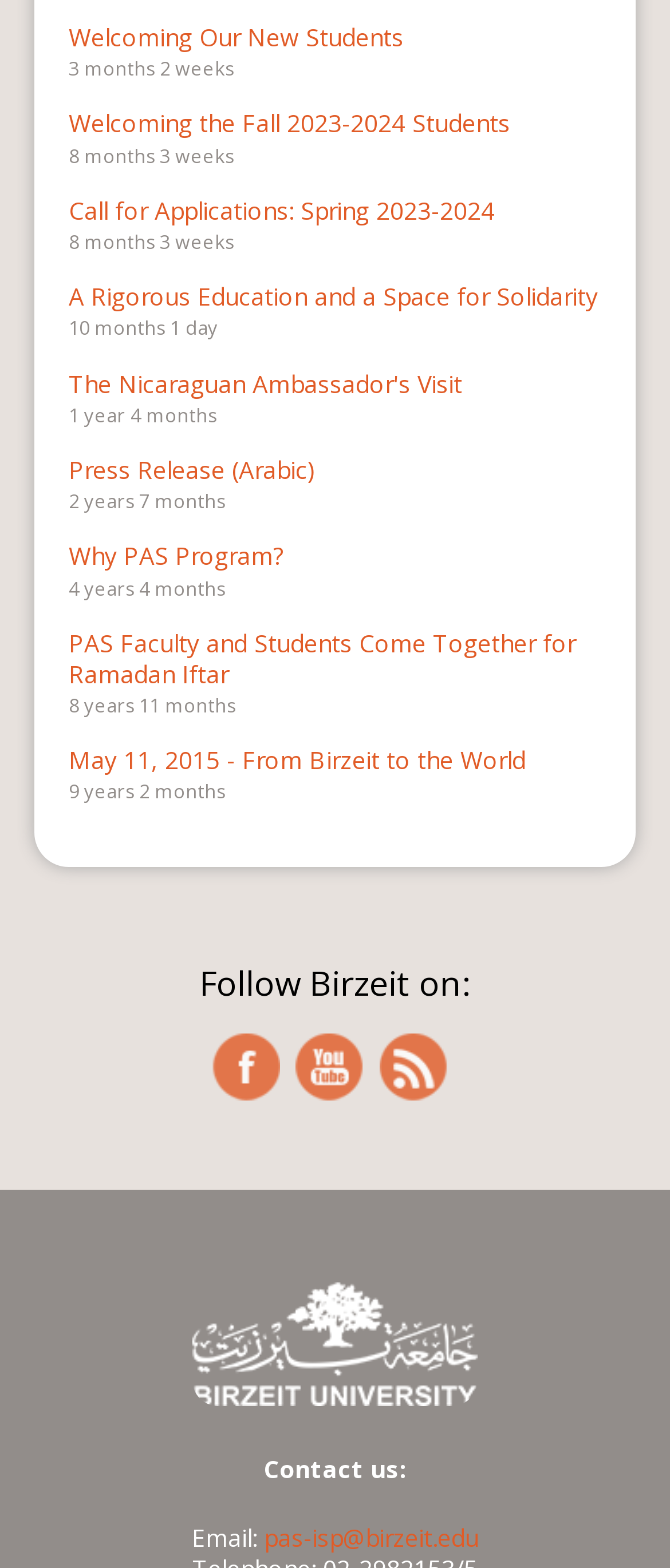Pinpoint the bounding box coordinates of the clickable area needed to execute the instruction: "Contact us via email". The coordinates should be specified as four float numbers between 0 and 1, i.e., [left, top, right, bottom].

[0.394, 0.97, 0.714, 0.99]